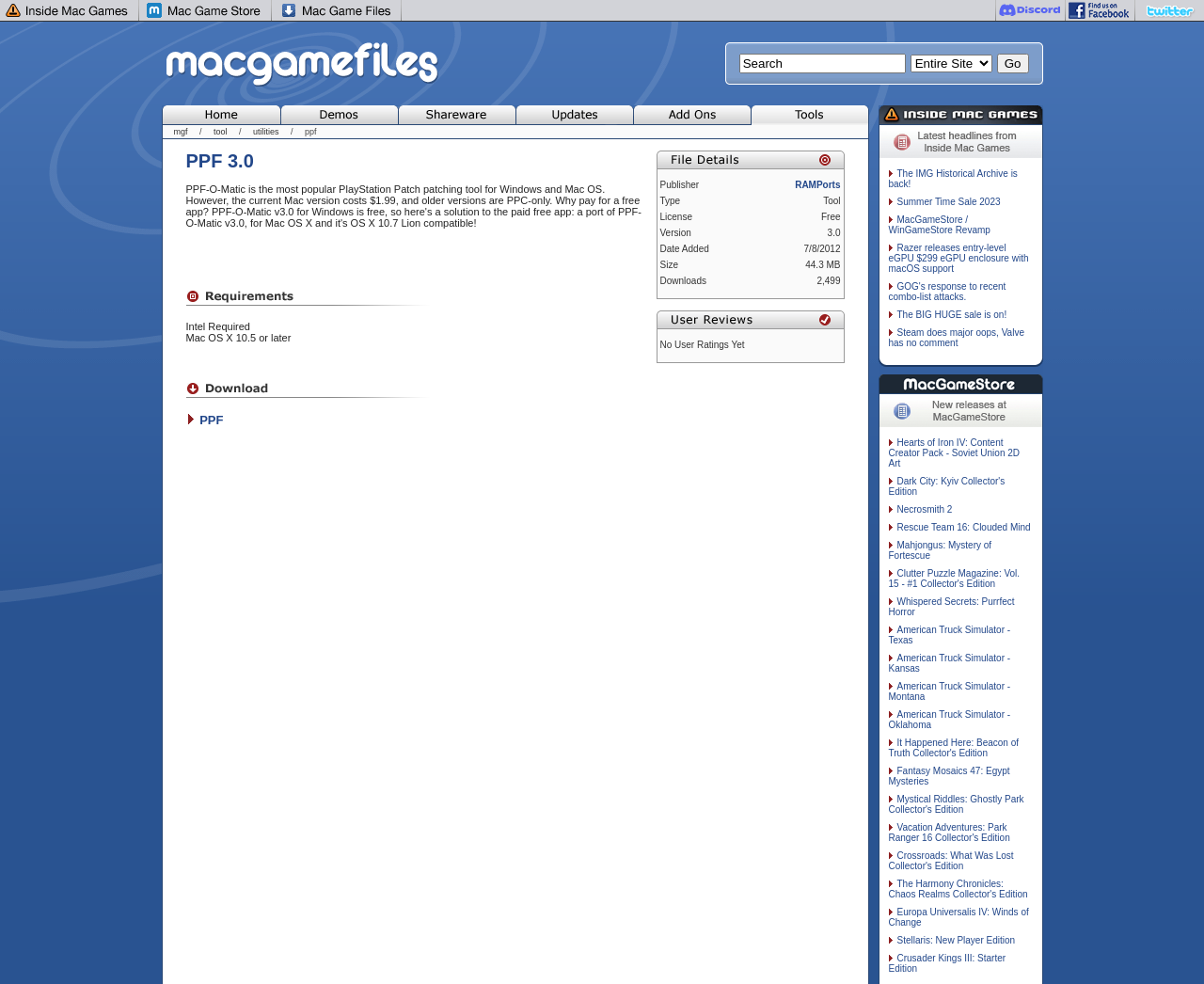Please locate the bounding box coordinates for the element that should be clicked to achieve the following instruction: "Click on Mac Game Files". Ensure the coordinates are given as four float numbers between 0 and 1, i.e., [left, top, right, bottom].

[0.134, 0.098, 0.446, 0.108]